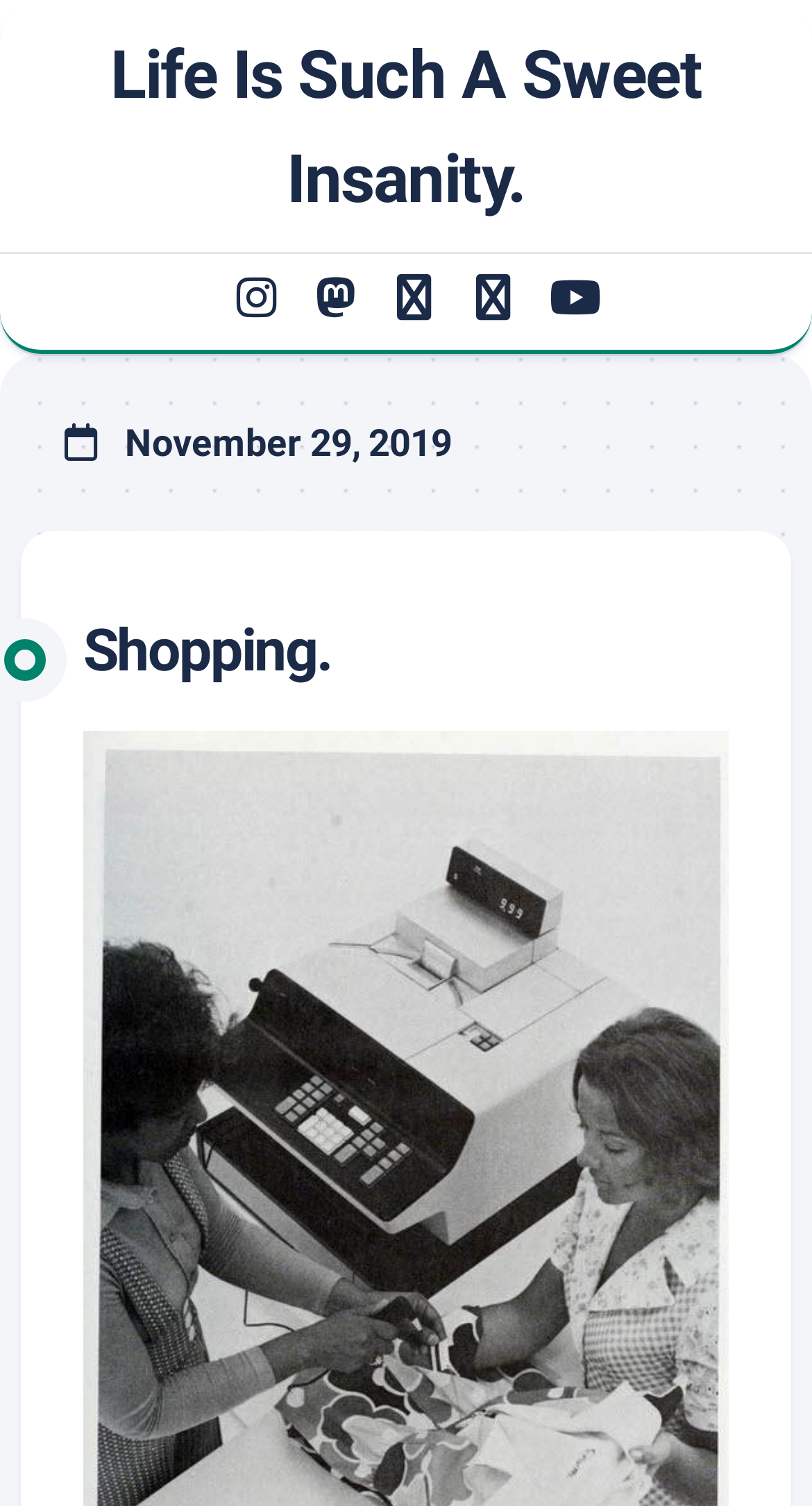Please identify the bounding box coordinates of the element I should click to complete this instruction: 'View the November 29, 2019 heading'. The coordinates should be given as four float numbers between 0 and 1, like this: [left, top, right, bottom].

[0.077, 0.276, 0.923, 0.311]